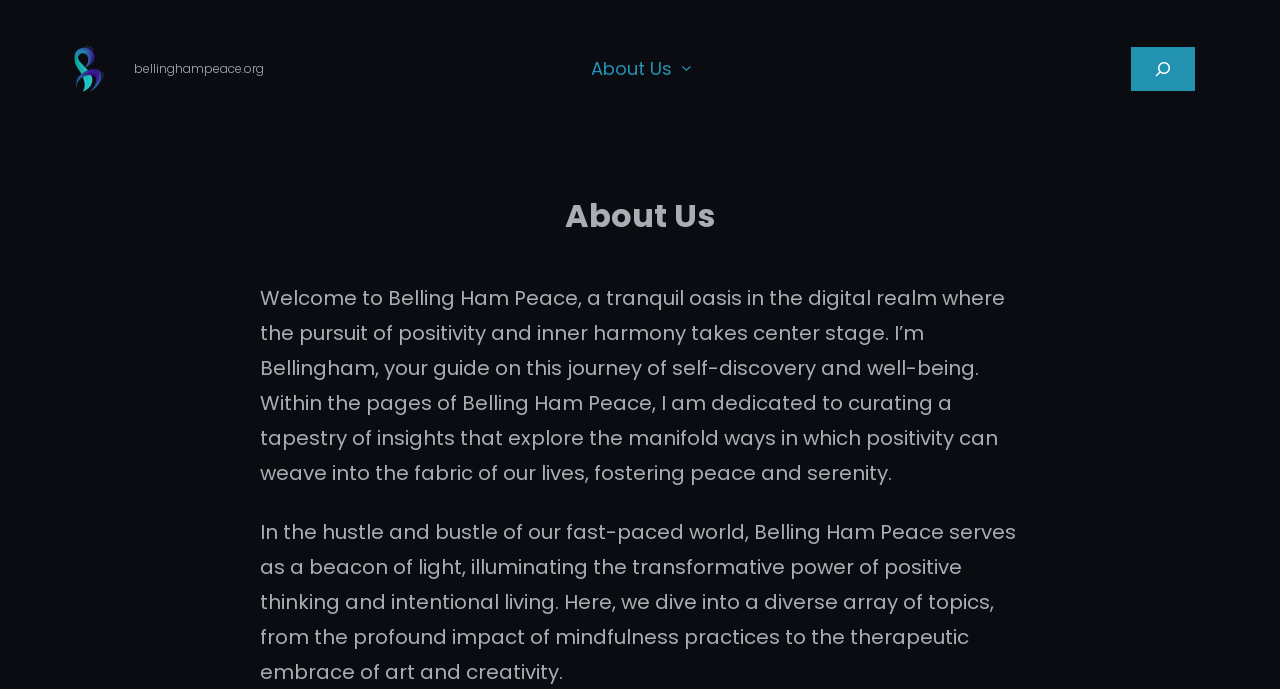Based on the image, provide a detailed and complete answer to the question: 
What is the purpose of the website?

The purpose of the website can be inferred from the introductory text, which states that the website is a 'tranquil oasis in the digital realm where the pursuit of positivity and inner harmony takes center stage'. This suggests that the website is dedicated to promoting positivity and inner harmony.